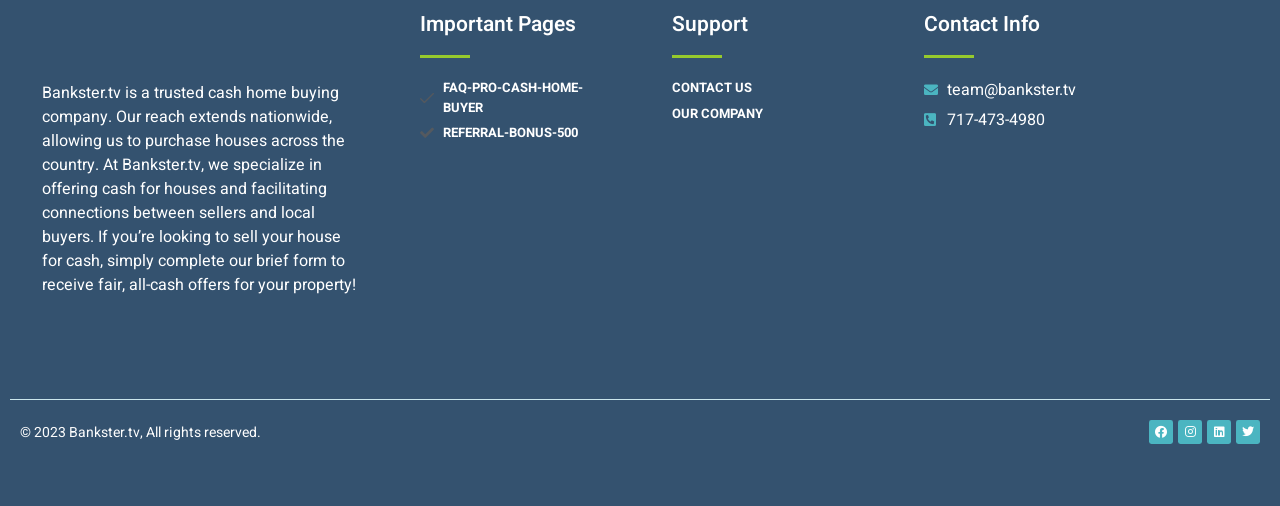What is the phone number of Bankster.tv?
Utilize the image to construct a detailed and well-explained answer.

I found the phone number by looking at the 'Contact Info' section, where it is listed as '717-473-4980'.